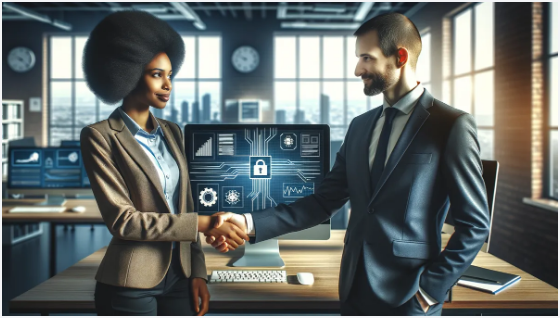Please examine the image and provide a detailed answer to the question: What is the attire of the man in the image?

The caption states that the man is 'dressed sharply in a suit and tie', implying that he is wearing formal business attire.